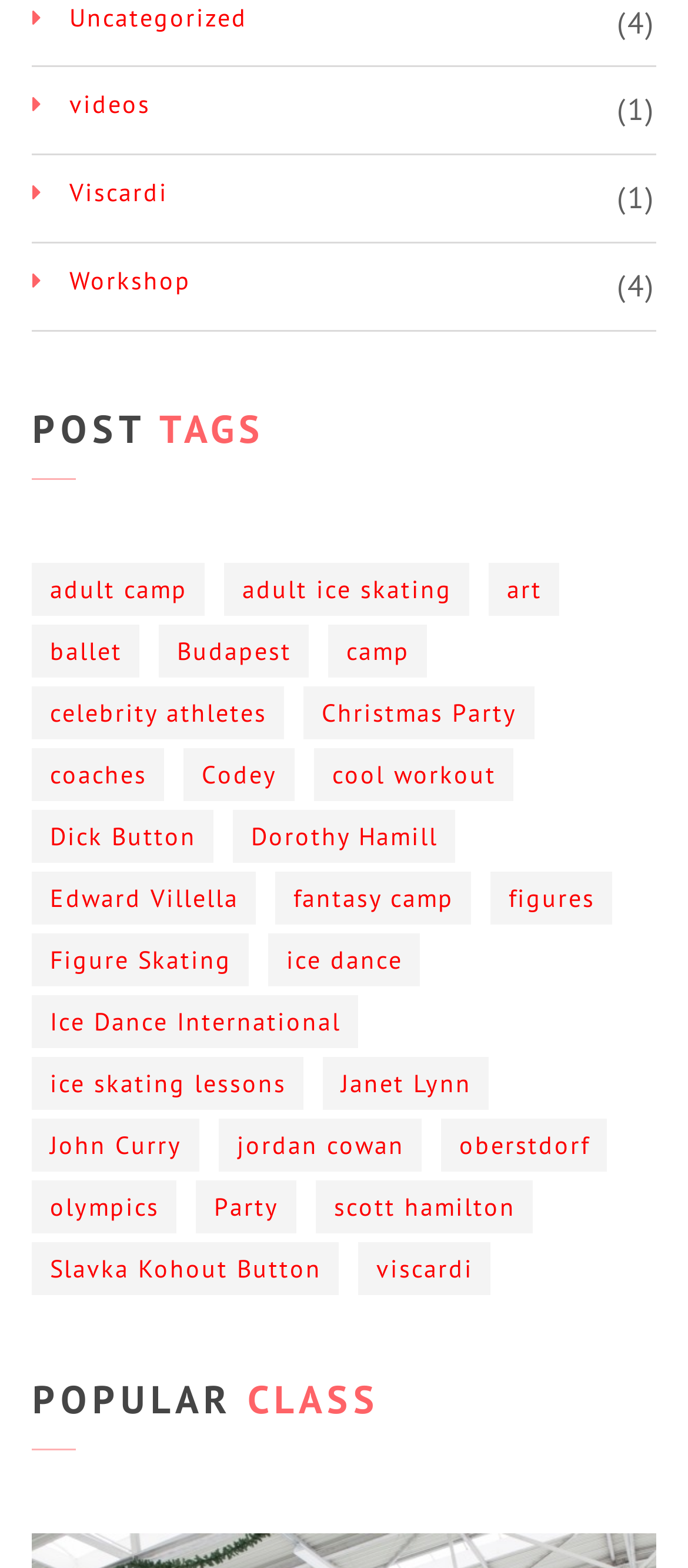Please determine the bounding box coordinates of the element's region to click for the following instruction: "explore adult camp".

[0.047, 0.358, 0.298, 0.392]